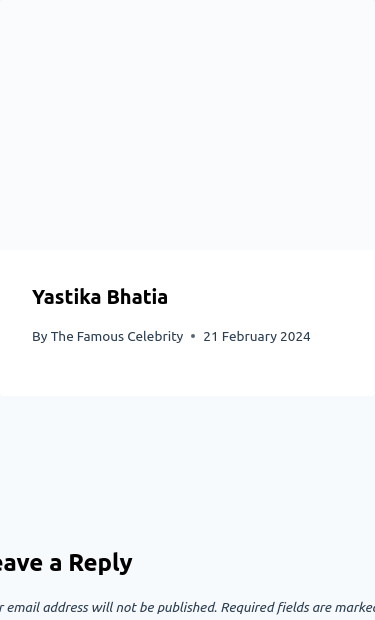Use a single word or phrase to answer the question:
What is the publication date of the image?

February 21, 2024